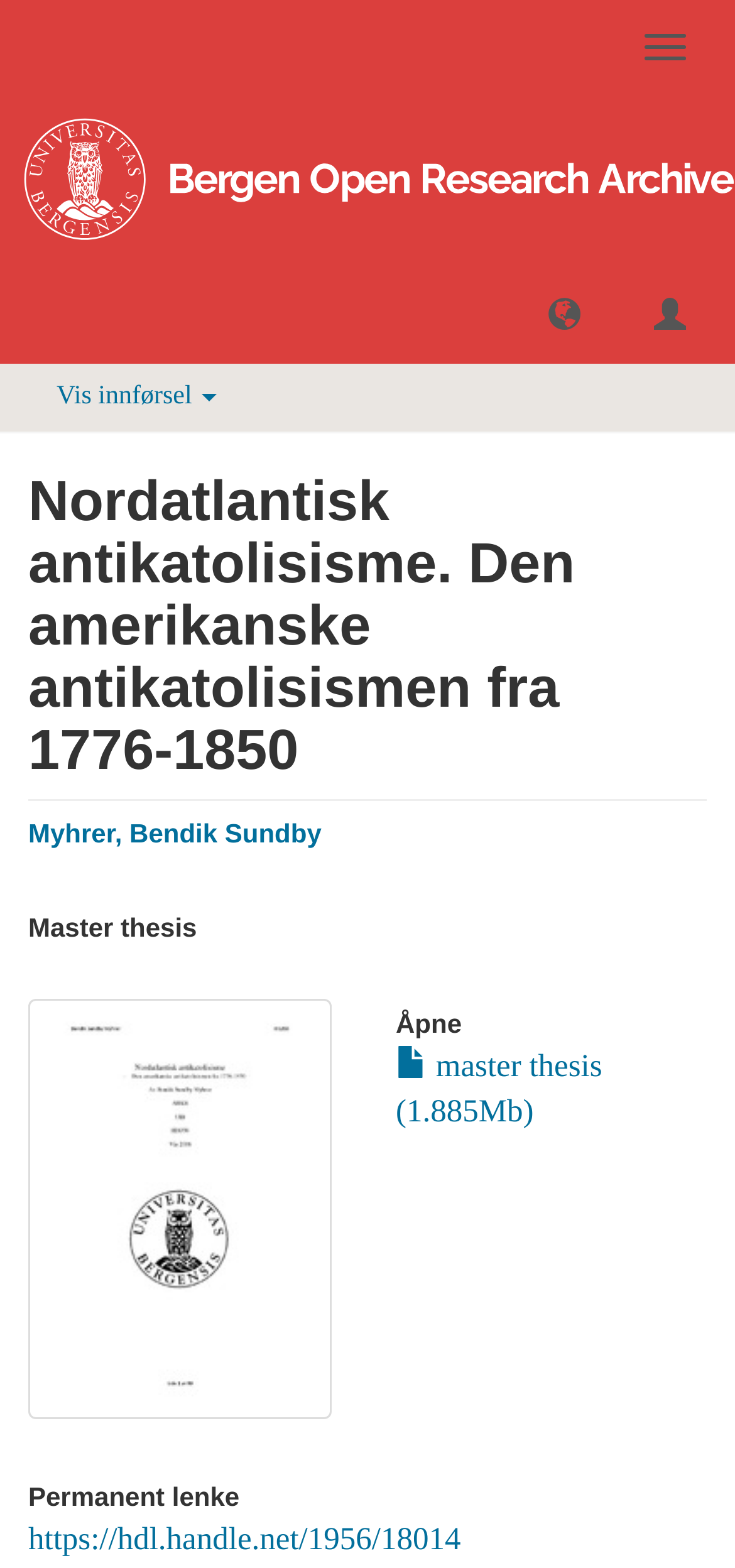Based on the element description https://hdl.handle.net/1956/18014, identify the bounding box coordinates for the UI element. The coordinates should be in the format (top-left x, top-left y, bottom-right x, bottom-right y) and within the 0 to 1 range.

[0.038, 0.97, 0.627, 0.993]